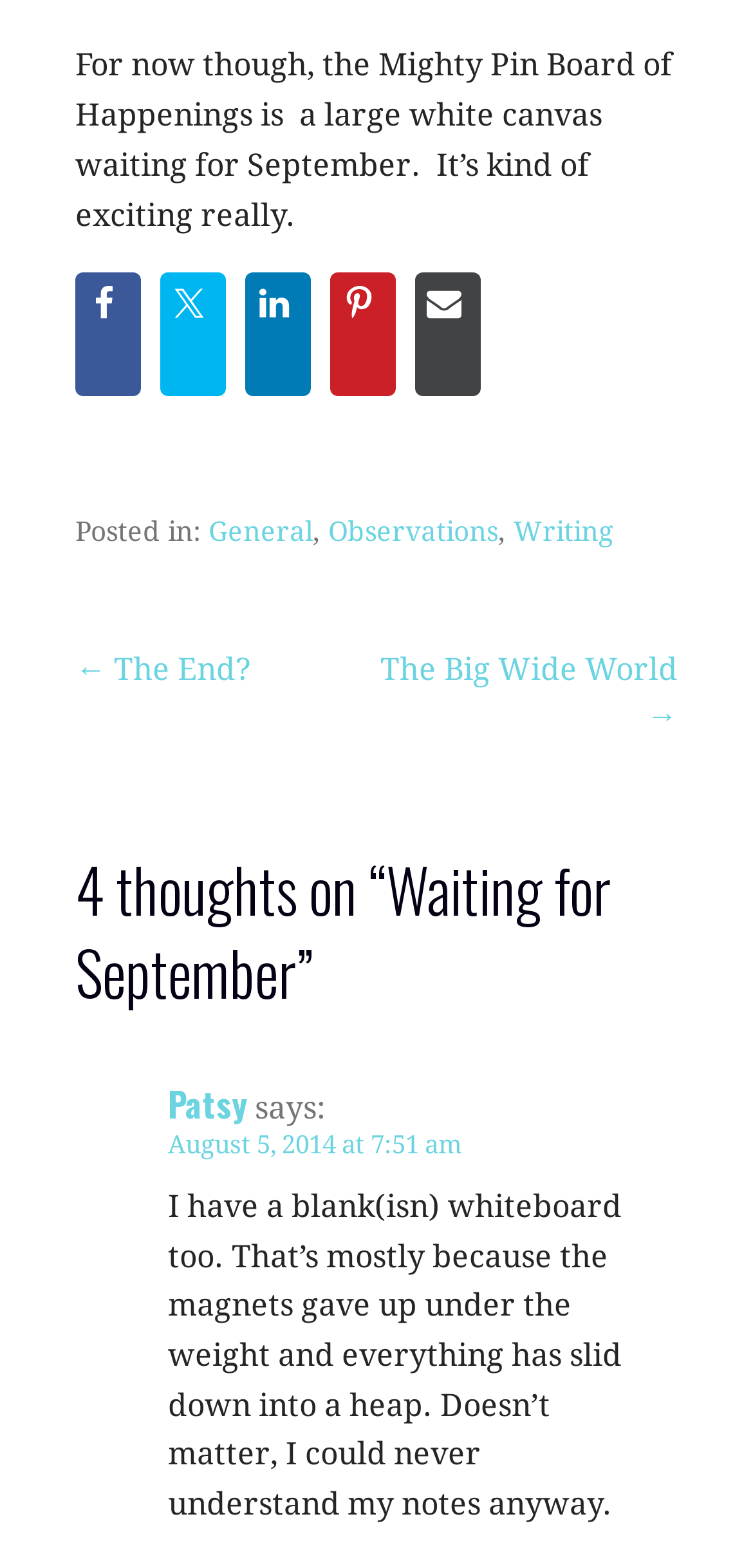Identify the bounding box for the UI element described as: "The Big Wide World →". The coordinates should be four float numbers between 0 and 1, i.e., [left, top, right, bottom].

[0.505, 0.415, 0.9, 0.468]